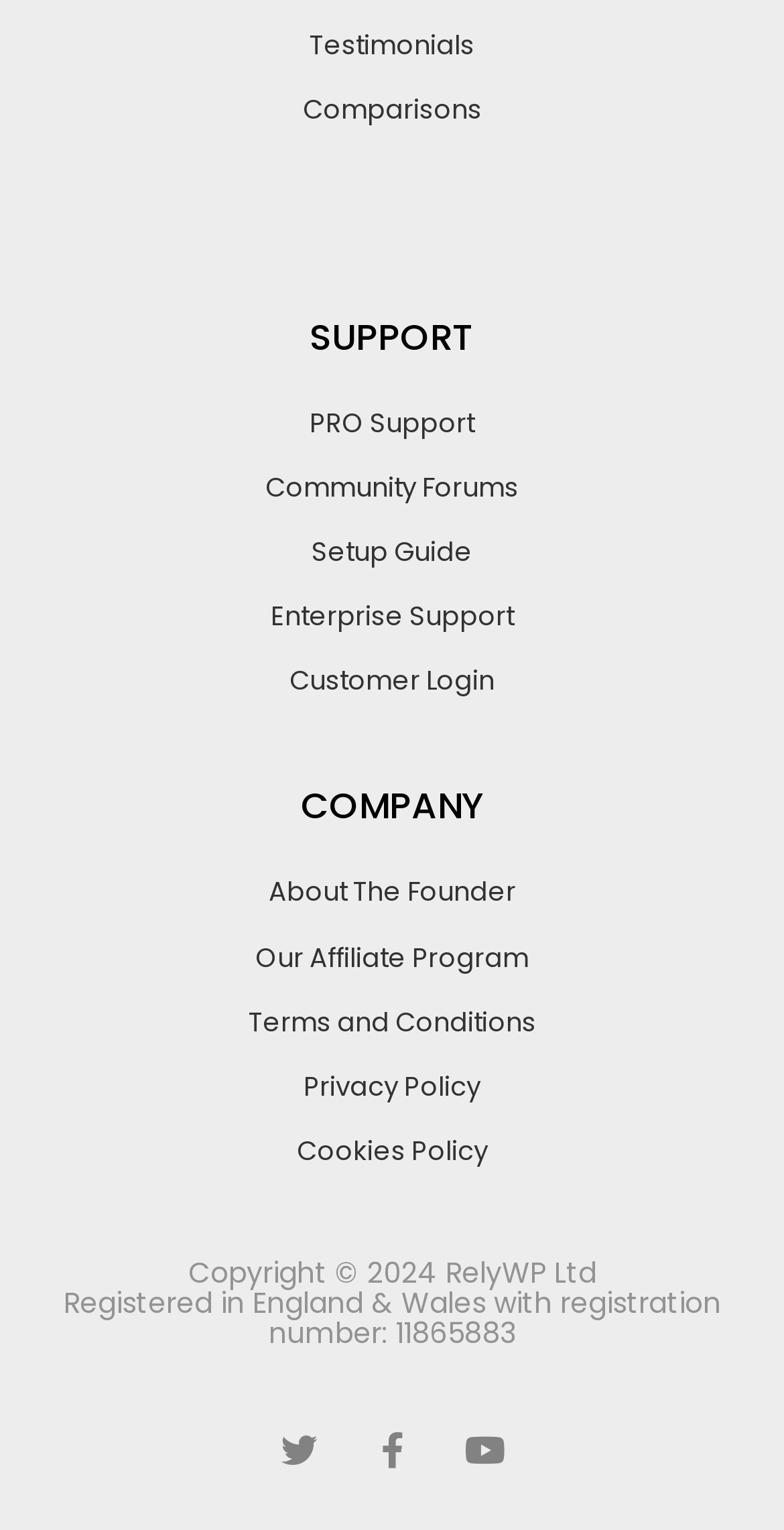Determine the bounding box coordinates for the element that should be clicked to follow this instruction: "Login to customer account". The coordinates should be given as four float numbers between 0 and 1, in the format [left, top, right, bottom].

[0.051, 0.427, 0.949, 0.463]